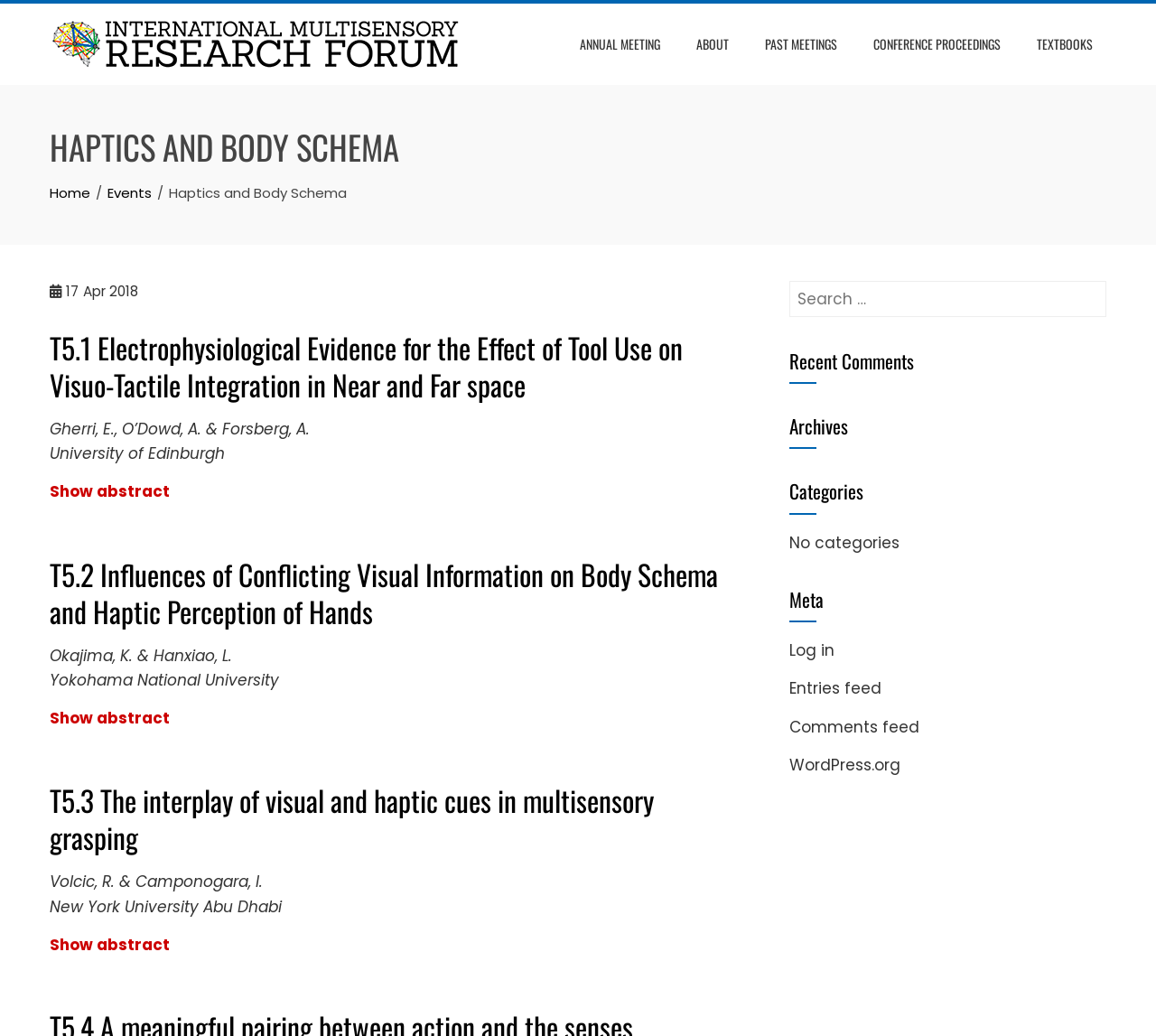Find the bounding box coordinates for the element described here: "Past Meetings".

[0.65, 0.027, 0.736, 0.059]